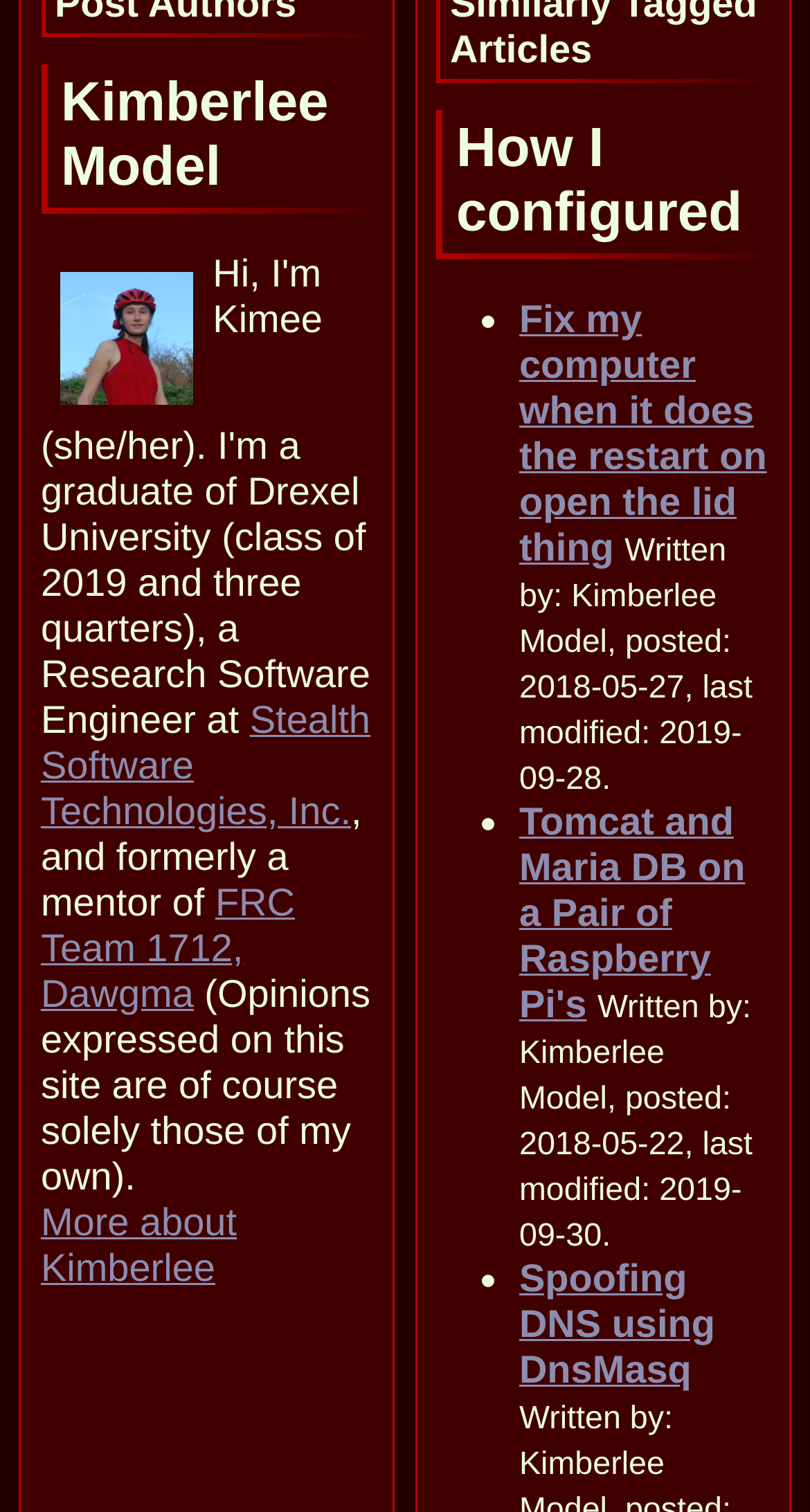Using the details from the image, please elaborate on the following question: What is the date of the last modification of the first article?

The date of the last modification of the first article 'Fix my computer when it does the restart on open the lid thing' is 2019-09-28, which is mentioned in the static text 'Written by: Kimberlee Model, posted: 2018-05-27, last modified: 2019-09-28'.